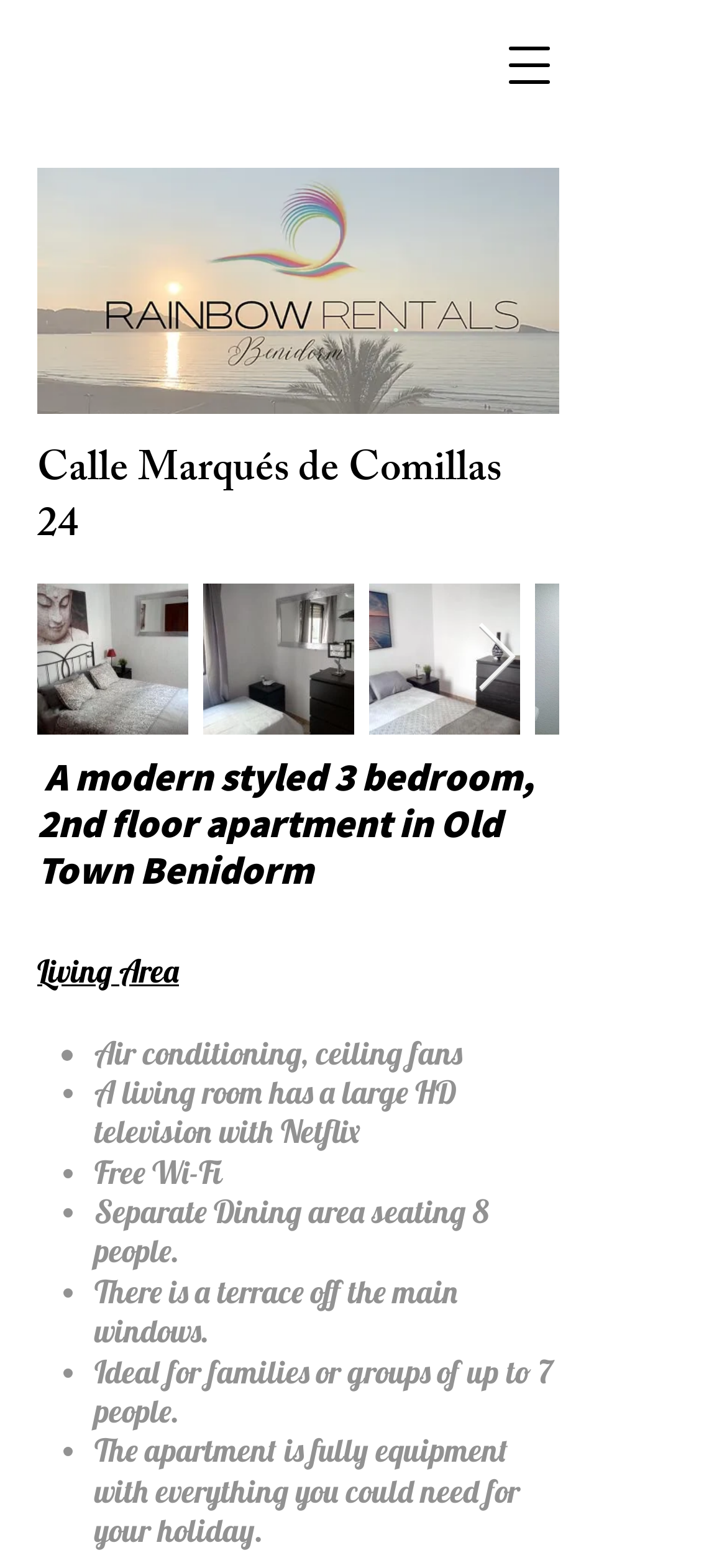Please provide the bounding box coordinates for the UI element as described: "alt="DIR HONGKONG"". The coordinates must be four floats between 0 and 1, represented as [left, top, right, bottom].

None